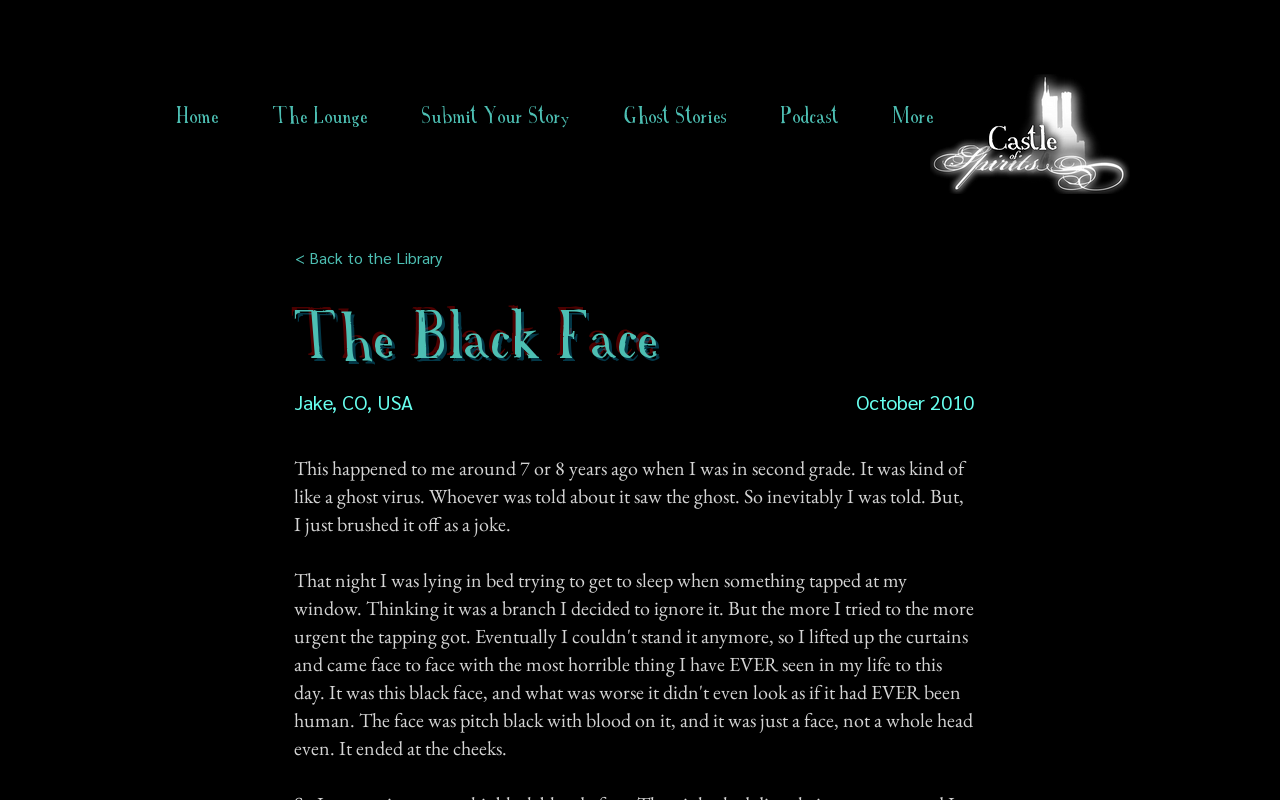What is the main heading of this webpage? Please extract and provide it.

The Black Face